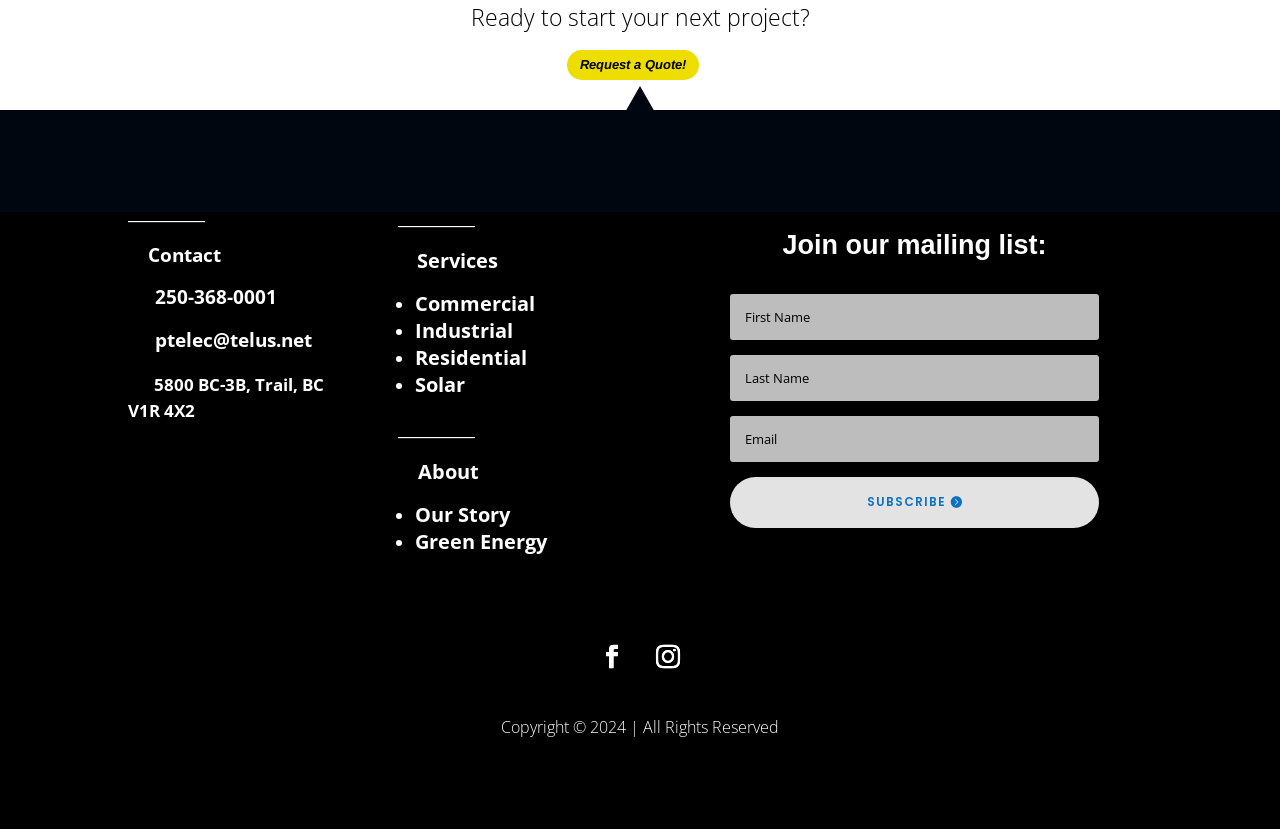From the details in the image, provide a thorough response to the question: How can I request a quote?

To request a quote, I can click on the 'Request a Quote!' link, which is prominently displayed on the webpage.